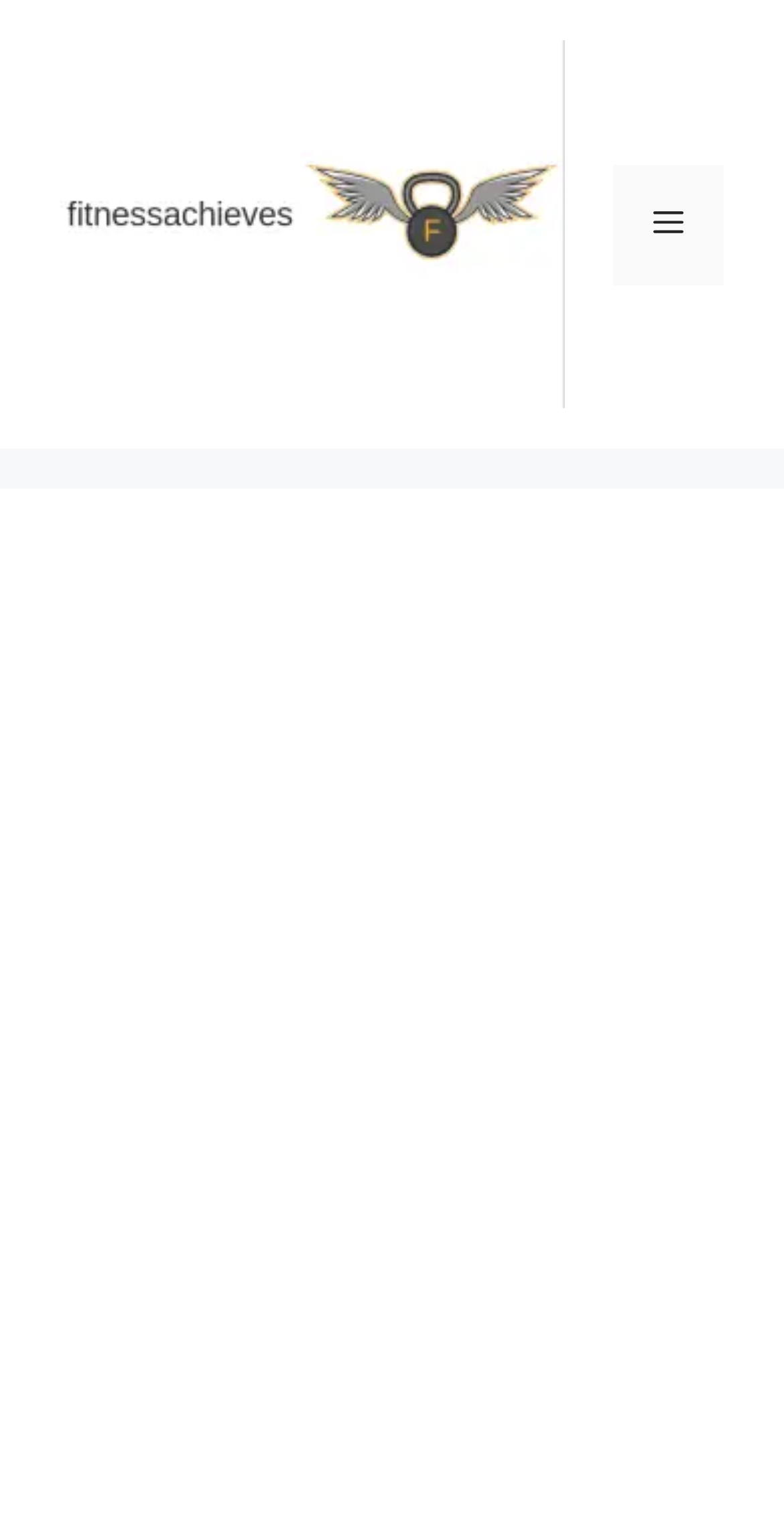From the screenshot, find the bounding box of the UI element matching this description: "Menu". Supply the bounding box coordinates in the form [left, top, right, bottom], each a float between 0 and 1.

[0.782, 0.107, 0.923, 0.187]